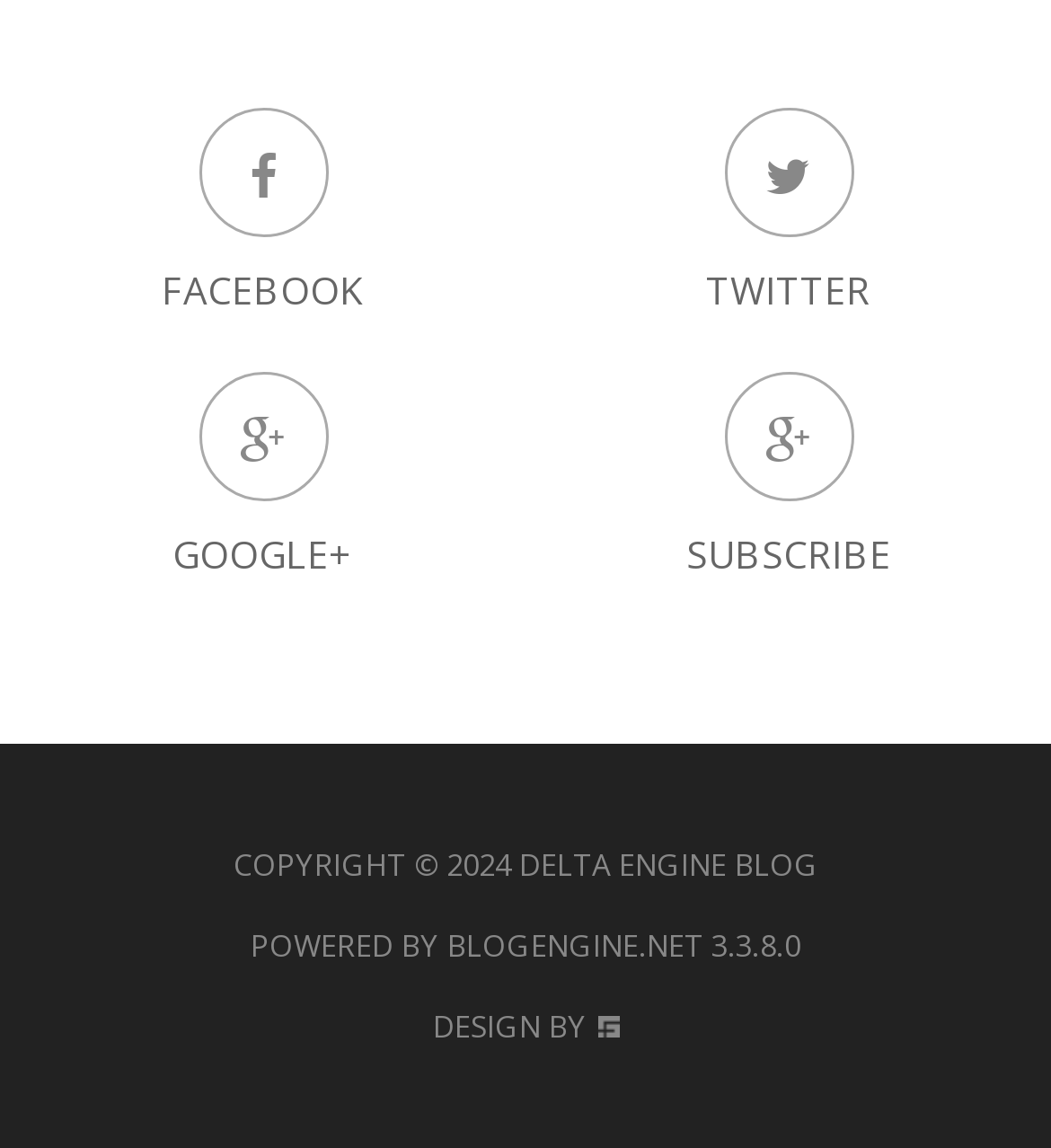Given the description "Google+", provide the bounding box coordinates of the corresponding UI element.

[0.164, 0.323, 0.336, 0.506]